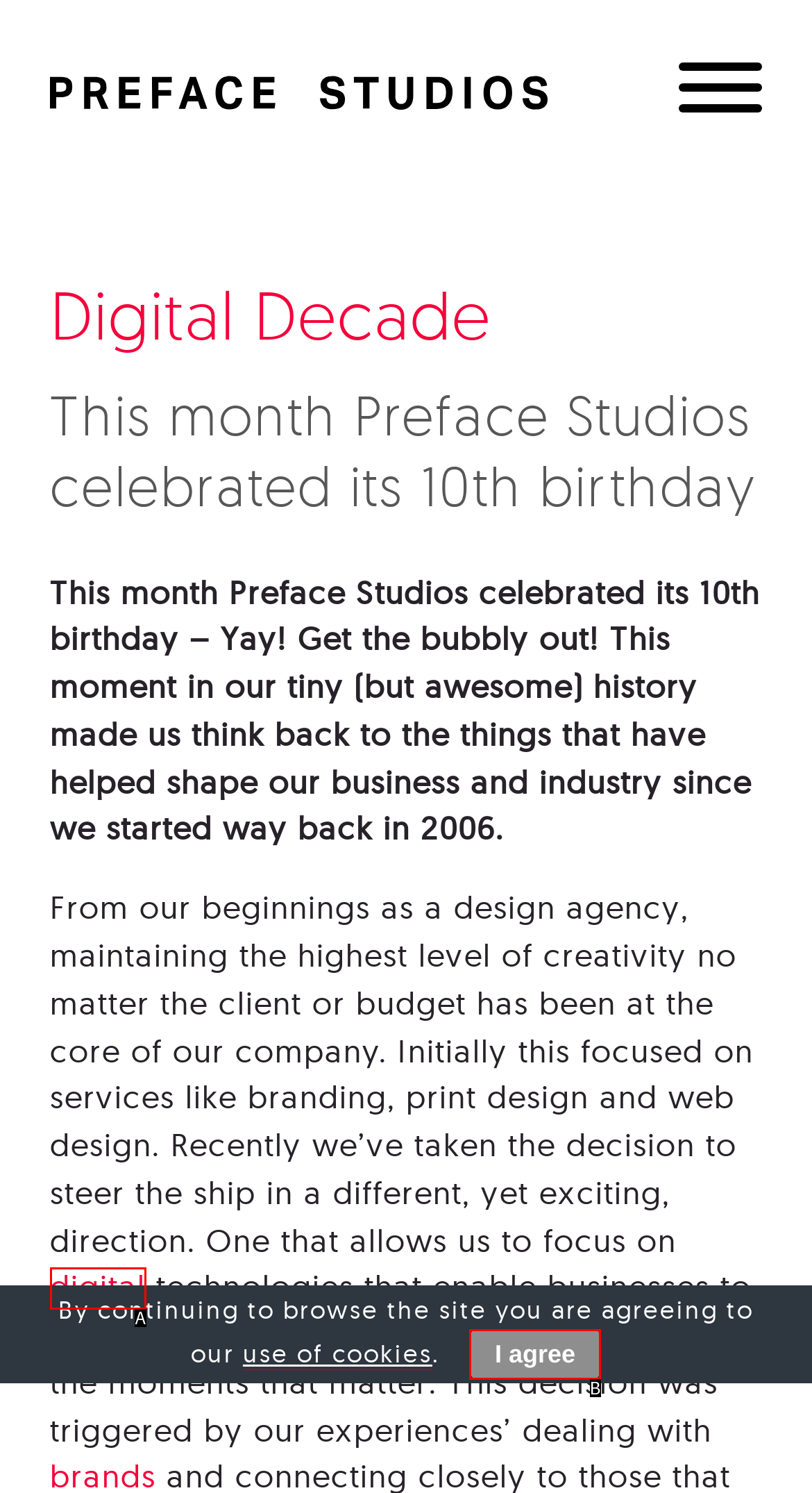Choose the option that best matches the element: digital
Respond with the letter of the correct option.

A